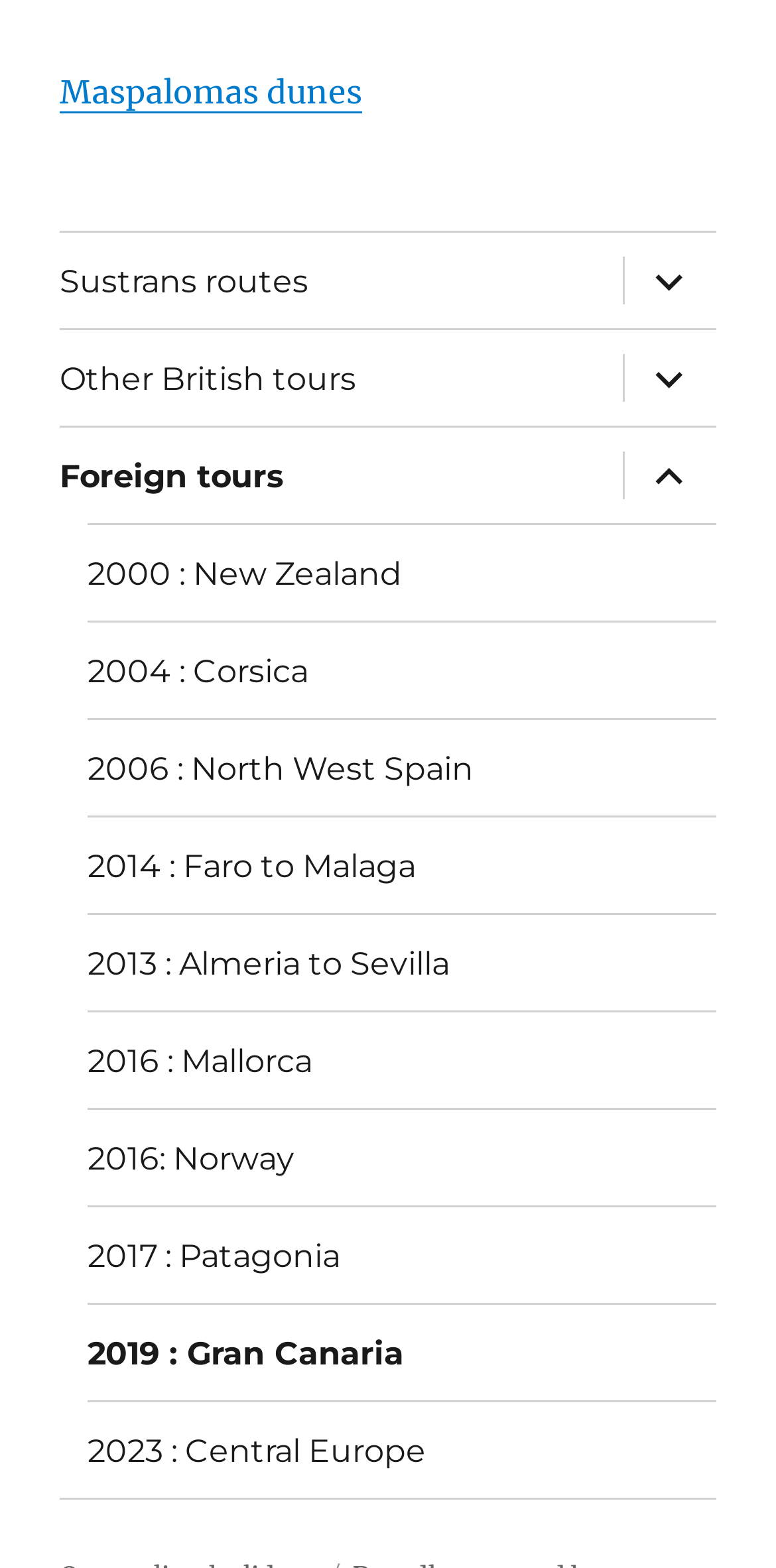Point out the bounding box coordinates of the section to click in order to follow this instruction: "Click on Maspalomas dunes link".

[0.077, 0.046, 0.467, 0.071]